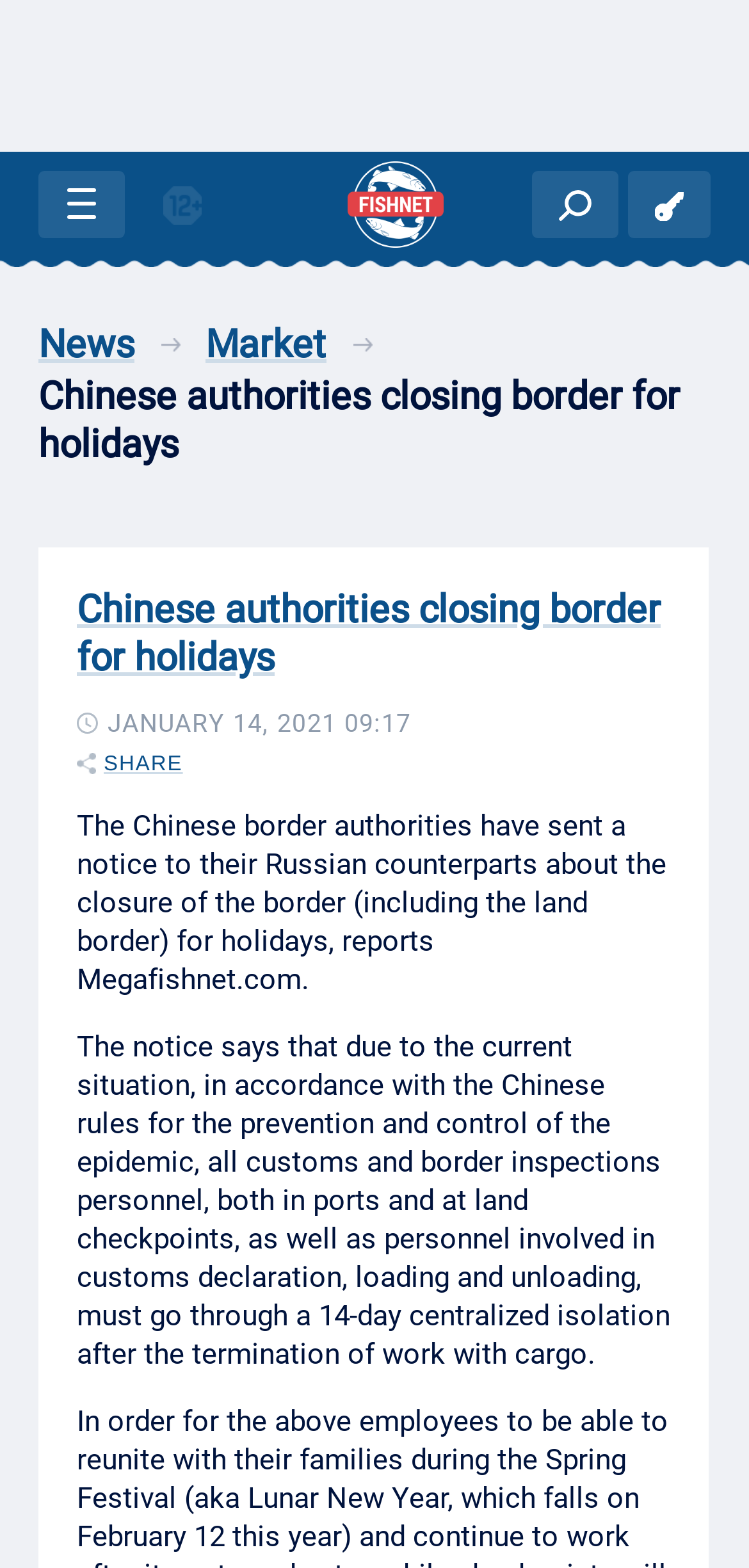Given the element description "Sign in", identify the bounding box of the corresponding UI element.

[0.838, 0.109, 0.949, 0.152]